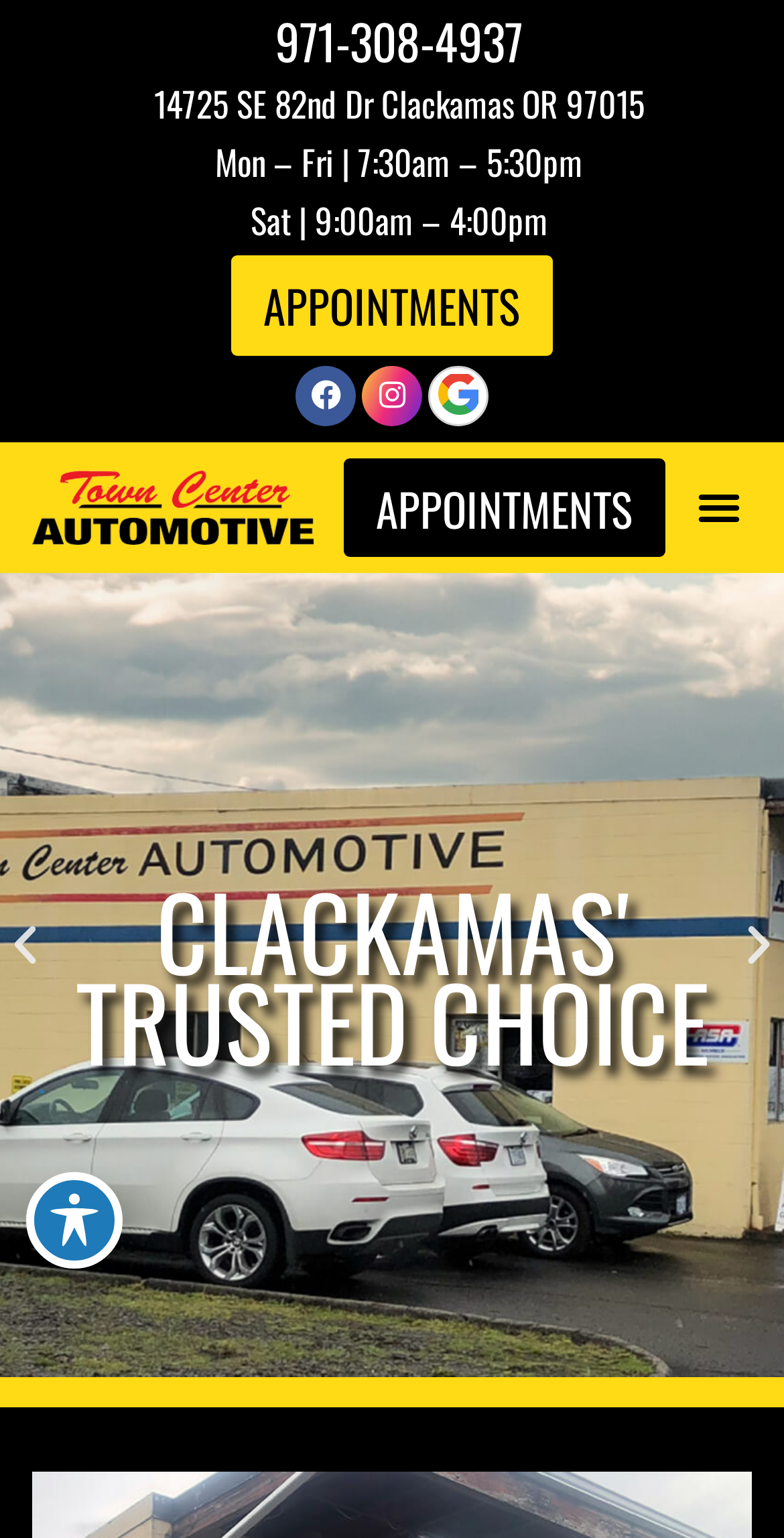How many social media links are there?
Please use the visual content to give a single word or phrase answer.

3